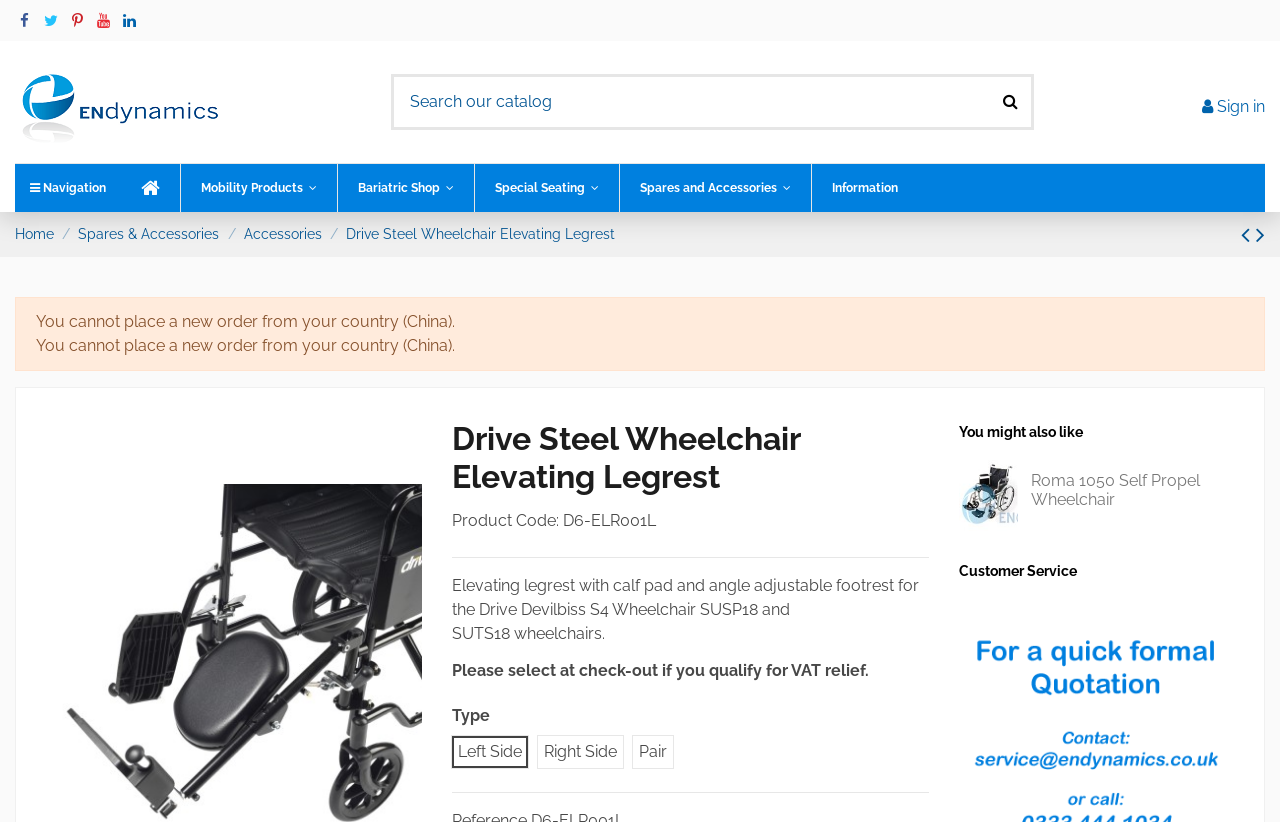What is the type of product that might also be of interest?
Can you offer a detailed and complete answer to this question?

I found the type of product that might also be of interest by looking at the section that says 'You might also like', which displays a product called 'Roma 1050 Self Propelled Wheelchair'.